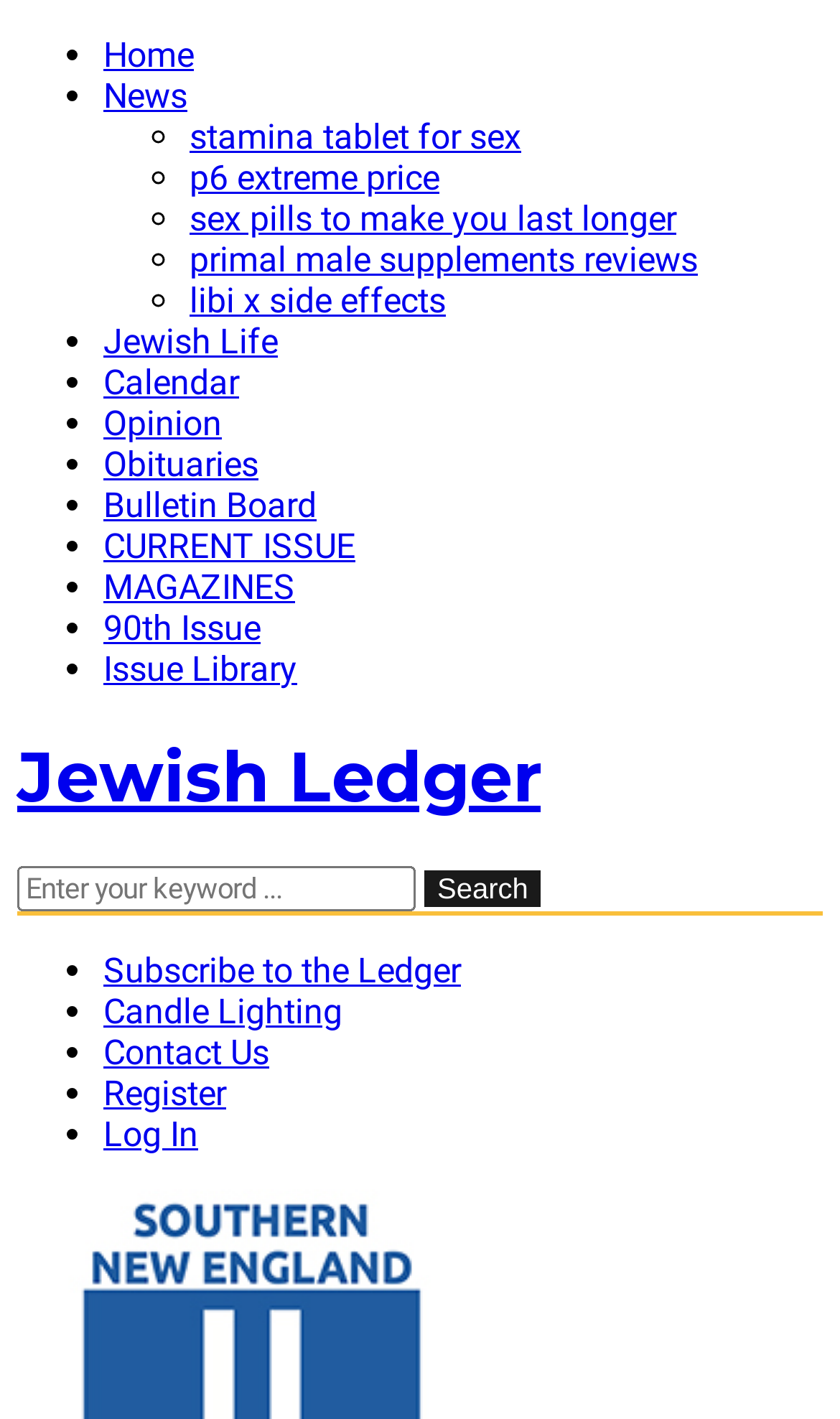What are the categories listed on the webpage?
Using the visual information, answer the question in a single word or phrase.

Home, News, Jewish Life, etc.